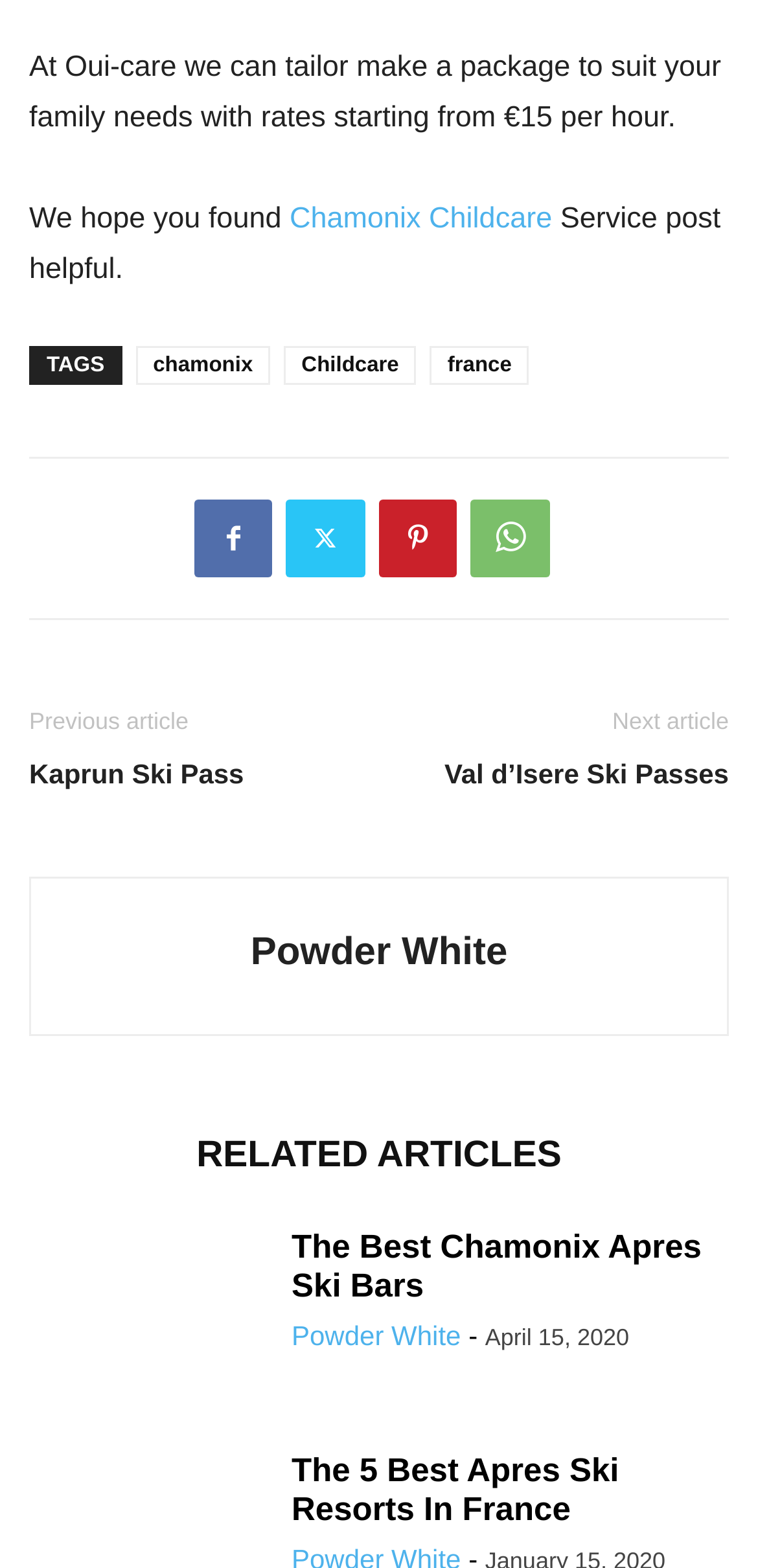Provide a short, one-word or phrase answer to the question below:
What is the starting rate for childcare services?

€15 per hour